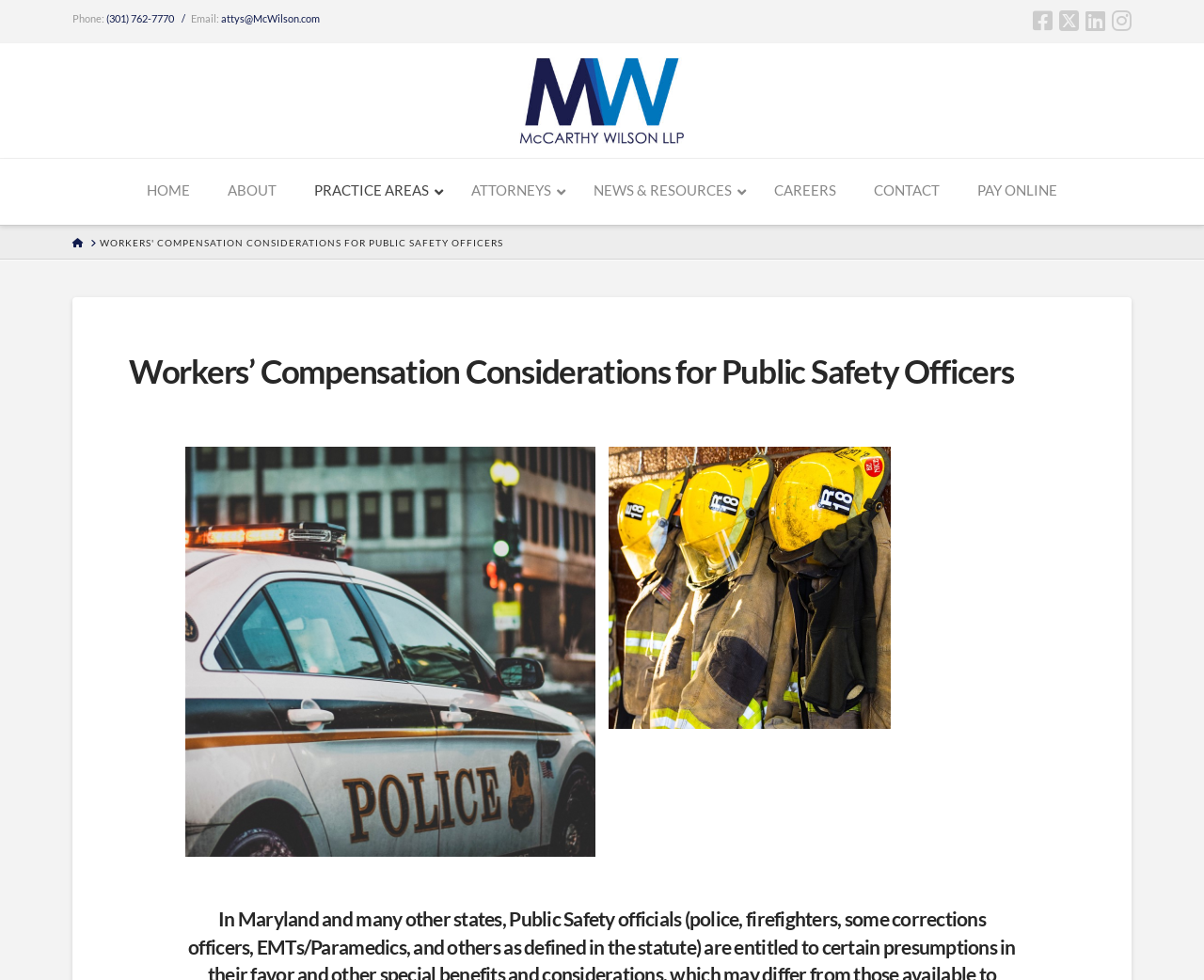What is the topic of the current webpage?
Answer briefly with a single word or phrase based on the image.

Workers' Compensation Considerations for Public Safety Officers